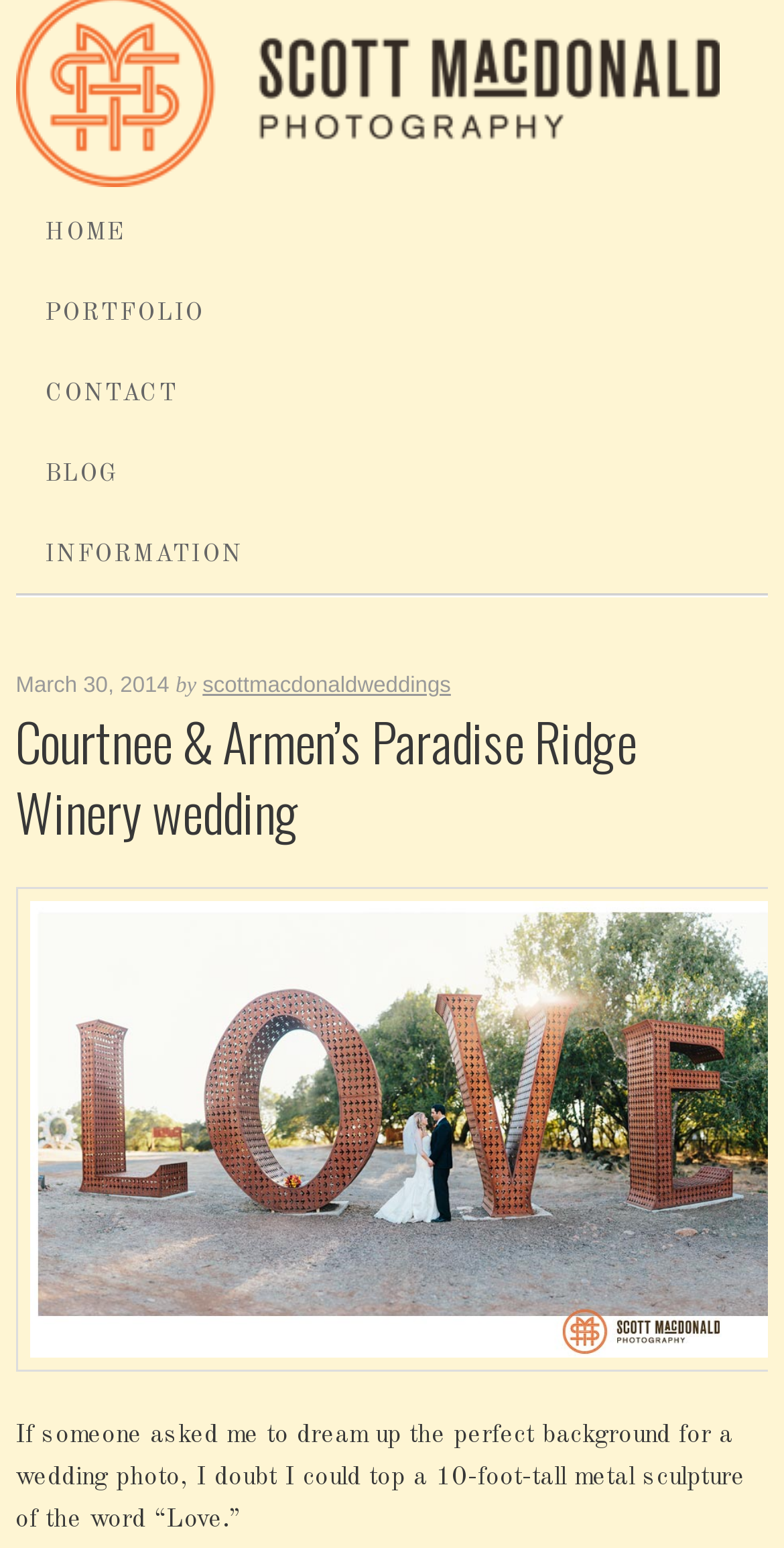What is the photographer's name?
Using the information presented in the image, please offer a detailed response to the question.

The photographer's name is mentioned in the heading 'Scott MacDonald wedding photography' at the top of the webpage, and also in the link 'scottmacdonaldweddings' in the article.